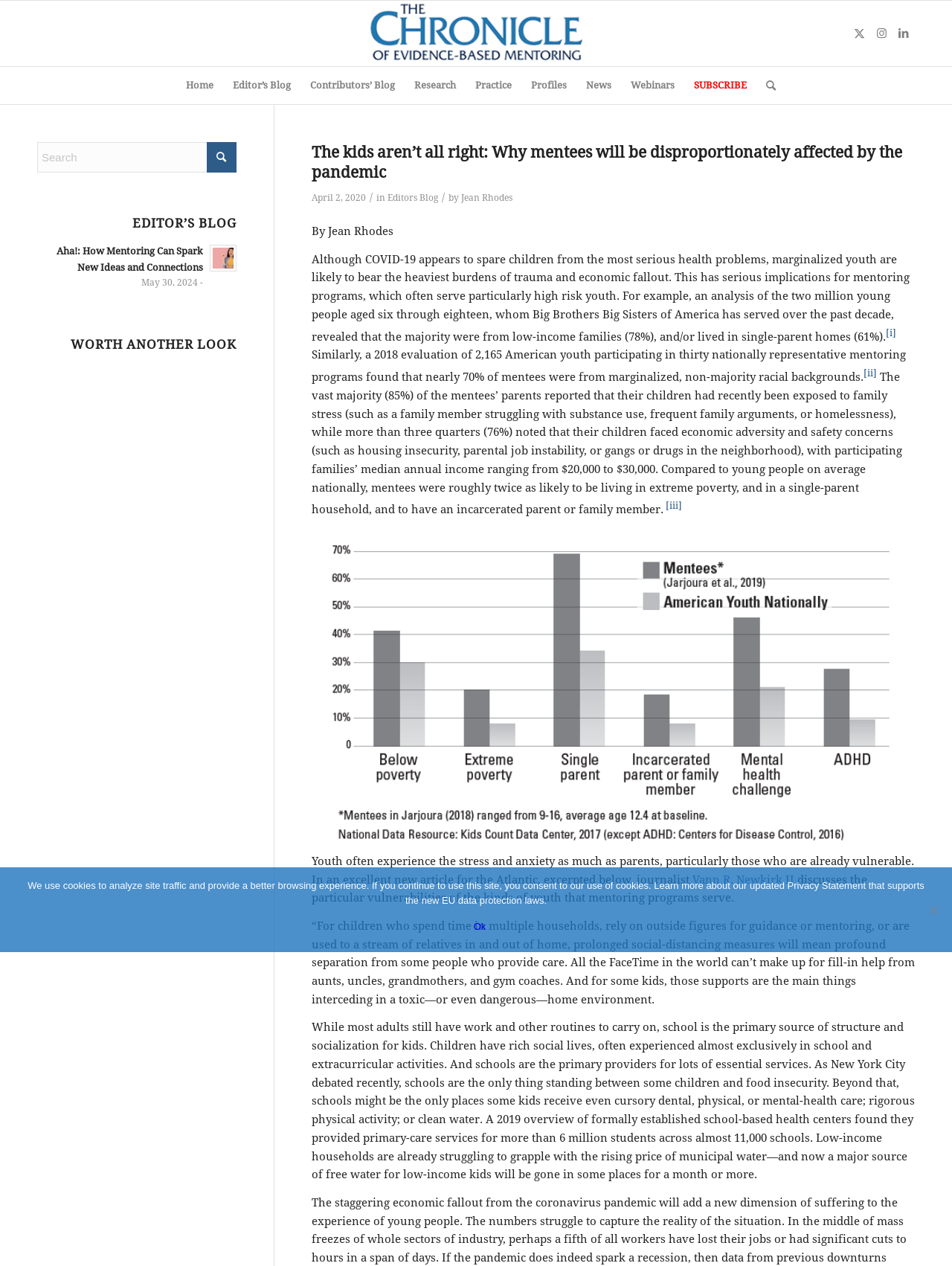Please find the bounding box coordinates of the element that you should click to achieve the following instruction: "Click the 'SUBSCRIBE' menu item". The coordinates should be presented as four float numbers between 0 and 1: [left, top, right, bottom].

[0.719, 0.053, 0.795, 0.082]